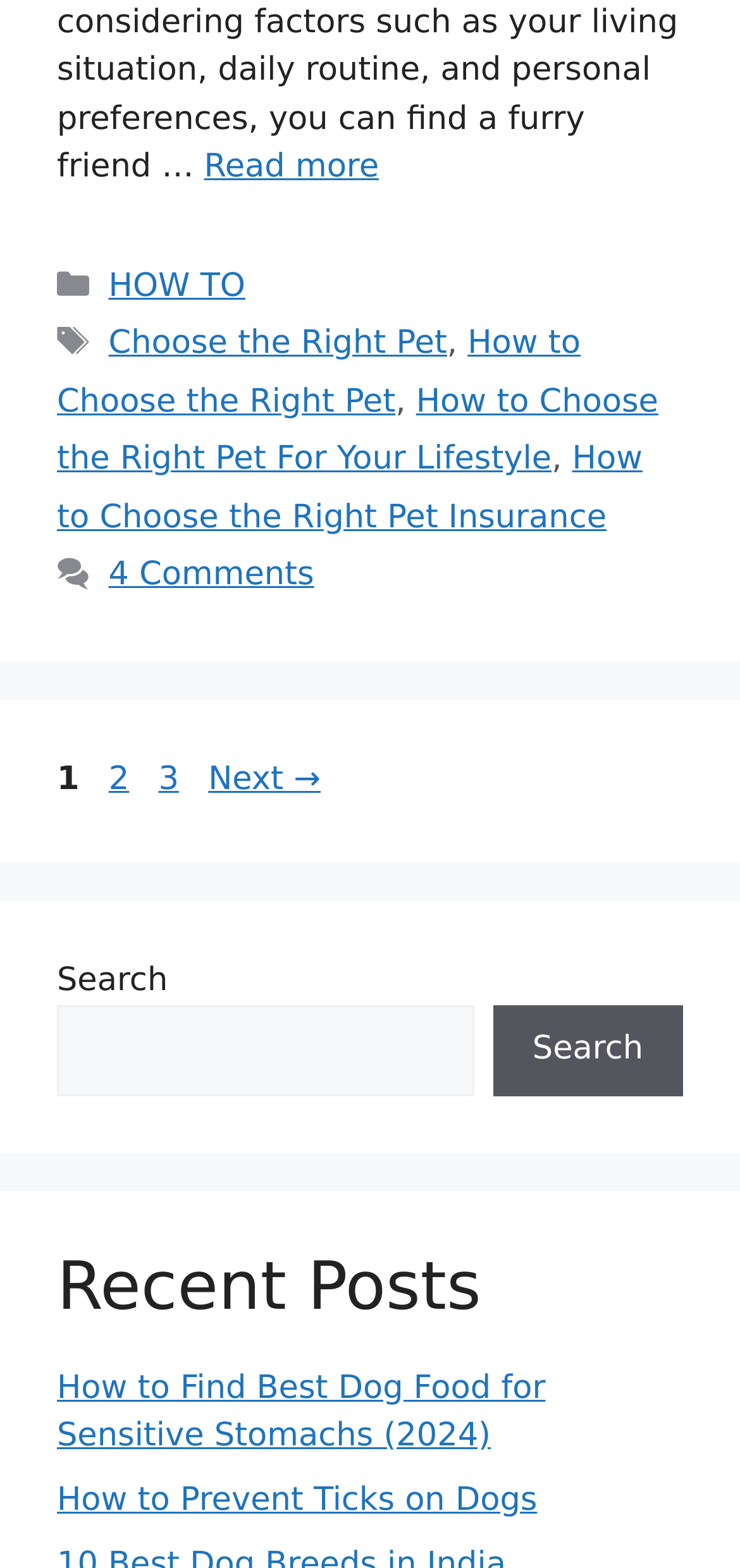Please determine the bounding box coordinates for the element with the description: "Page3".

[0.201, 0.485, 0.255, 0.509]